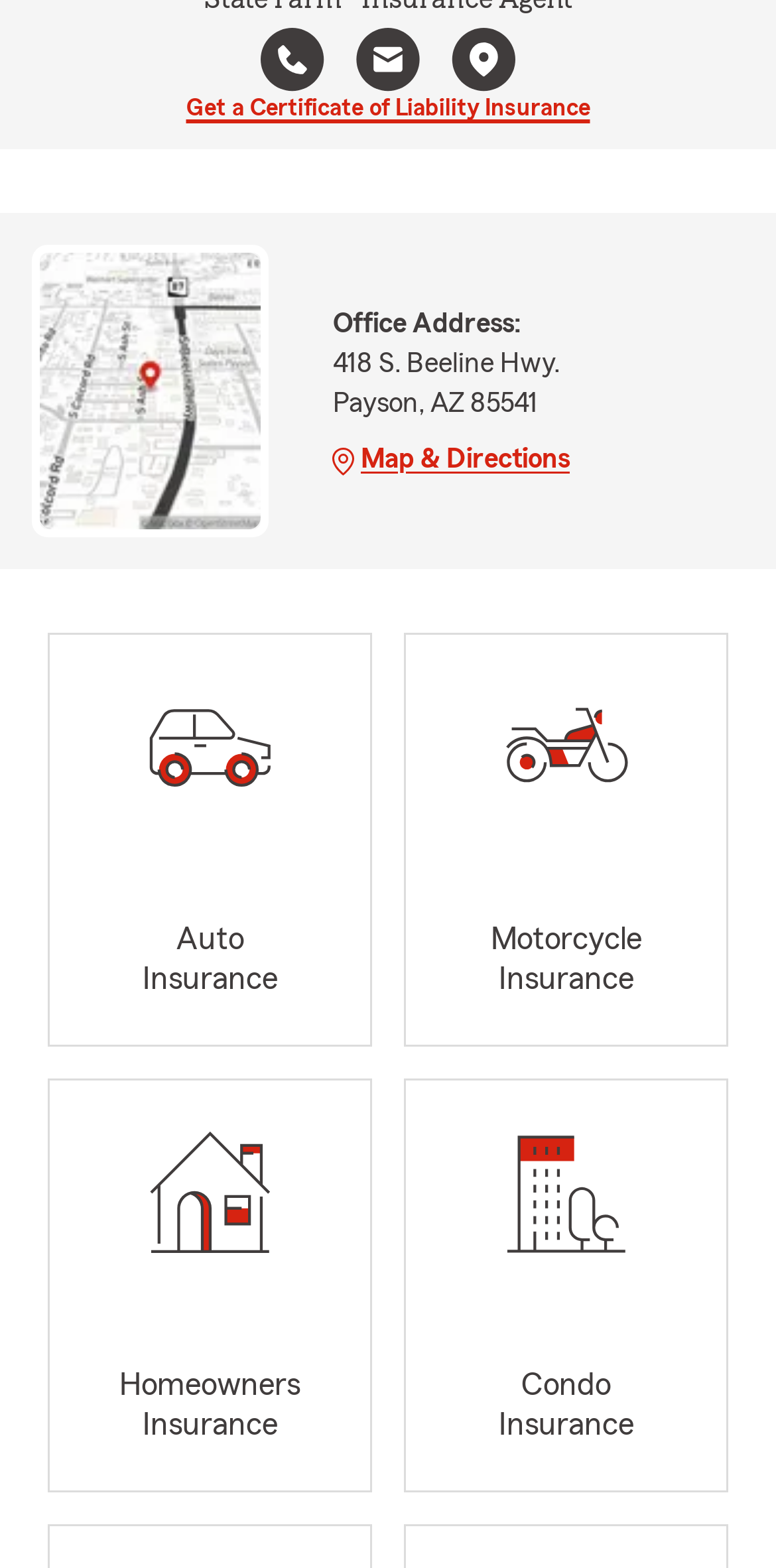Please answer the following question using a single word or phrase: 
What types of insurance are offered?

Auto, Motorcycle, Homeowners, Condo